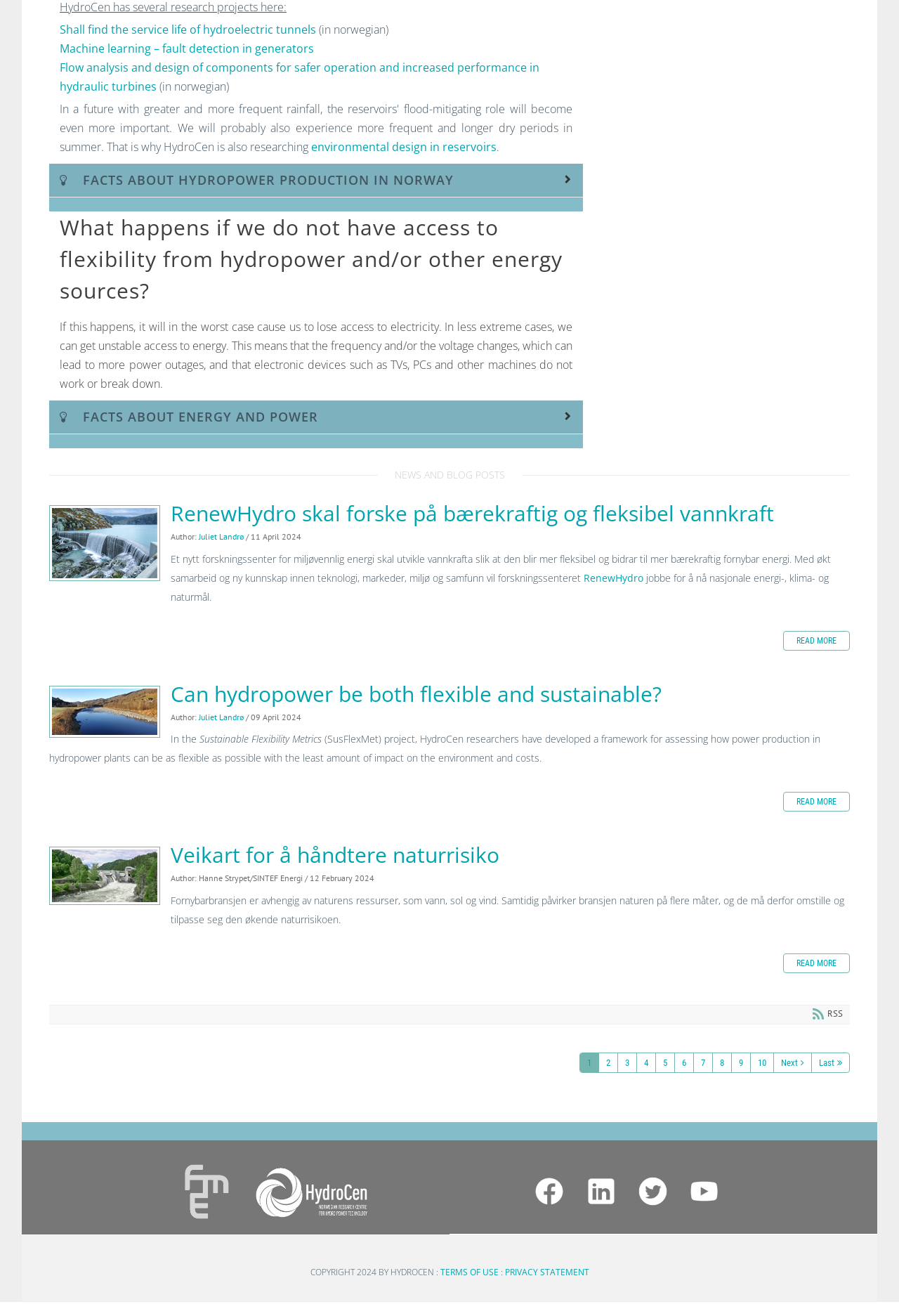Provide a brief response in the form of a single word or phrase:
What is the purpose of the RenewHydro project?

To develop flexible and sustainable hydropower